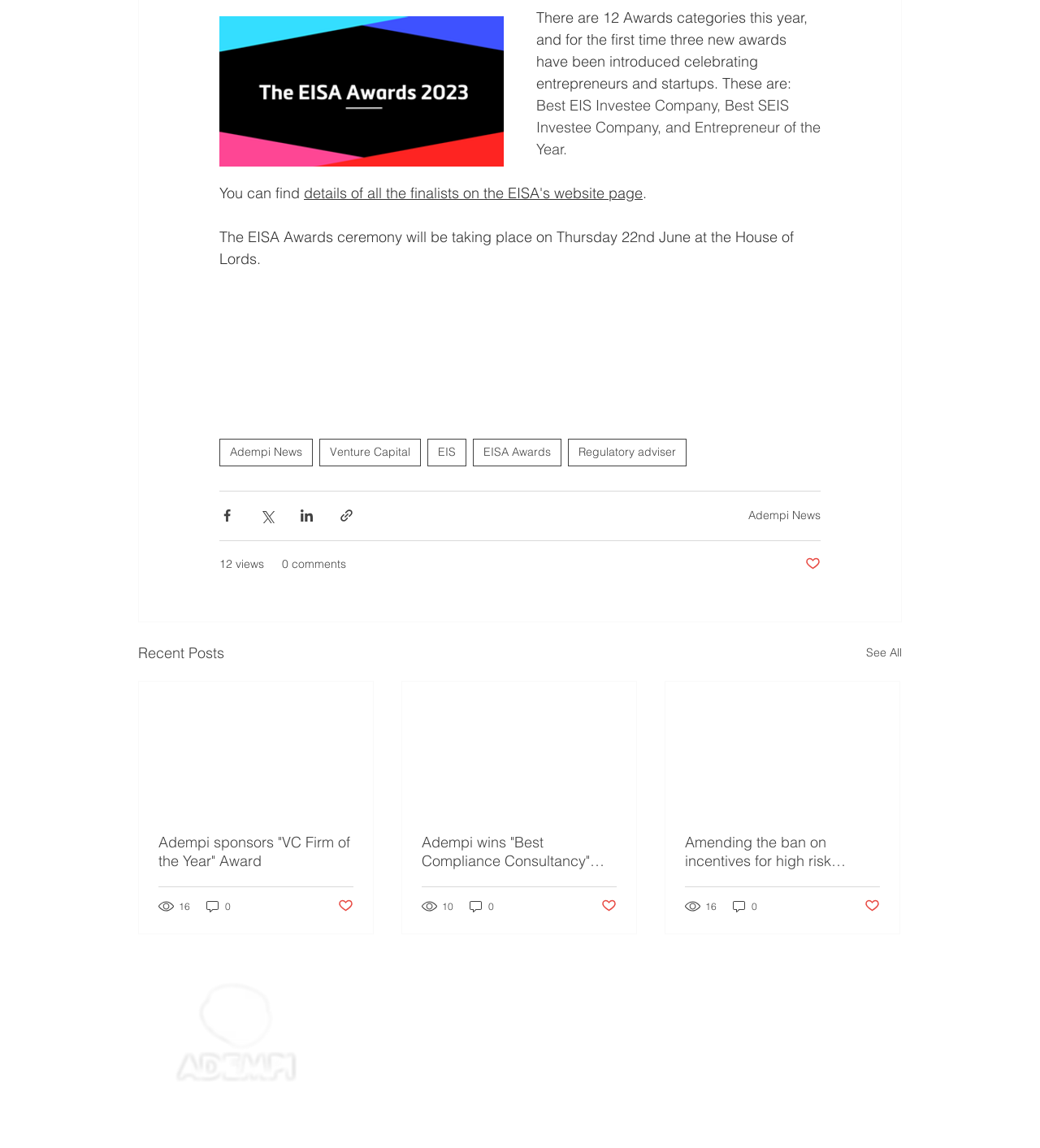Give a succinct answer to this question in a single word or phrase: 
How many views does the article 'Amending the ban on incentives for high risk investments' have?

16 views